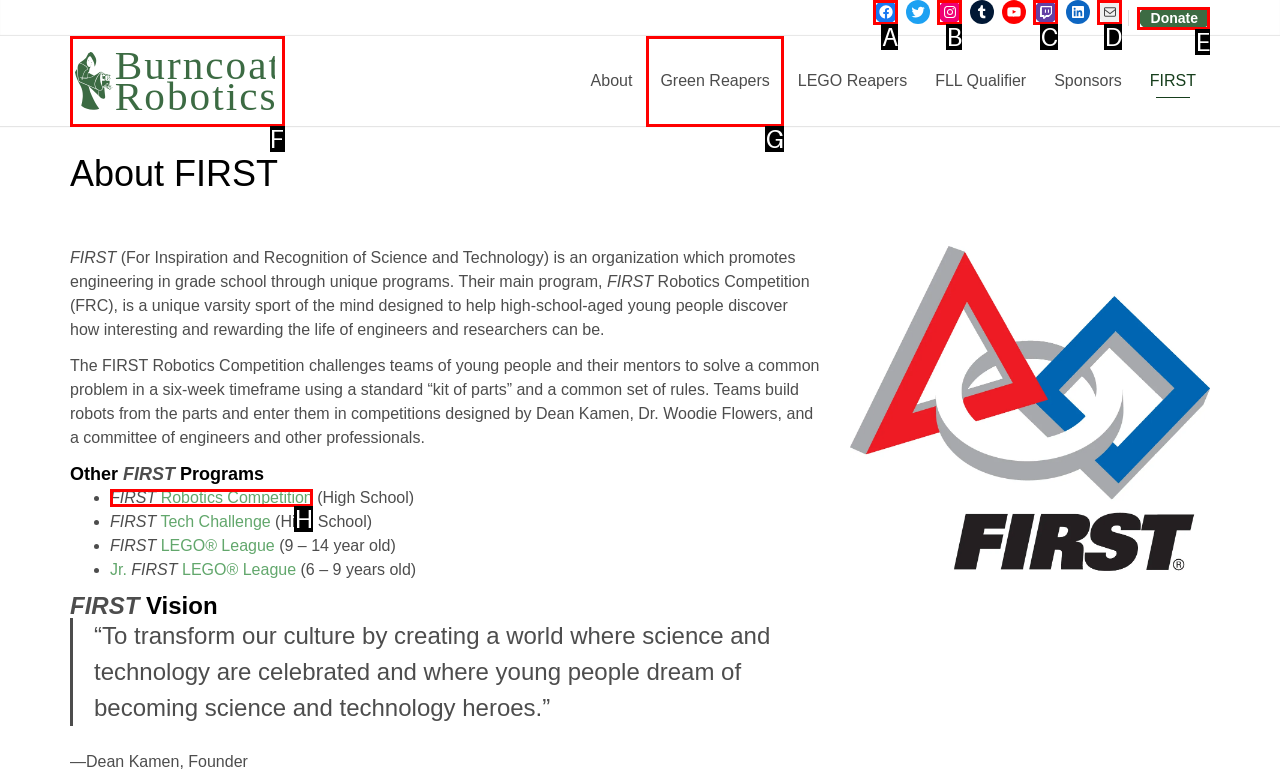Select the UI element that should be clicked to execute the following task: Donate to the organization
Provide the letter of the correct choice from the given options.

E